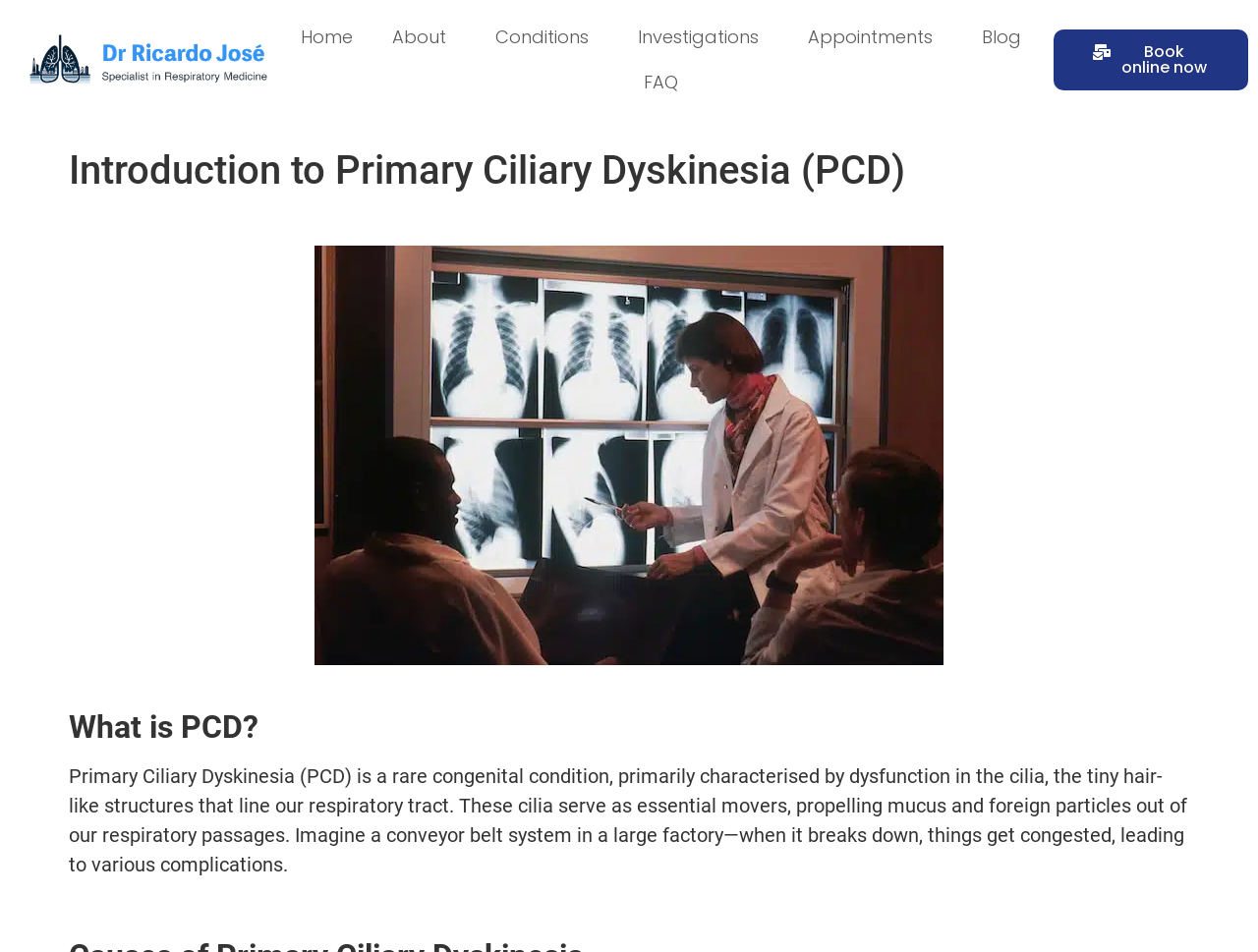Provide the bounding box coordinates of the HTML element described as: "Book online now". The bounding box coordinates should be four float numbers between 0 and 1, i.e., [left, top, right, bottom].

[0.837, 0.031, 0.992, 0.095]